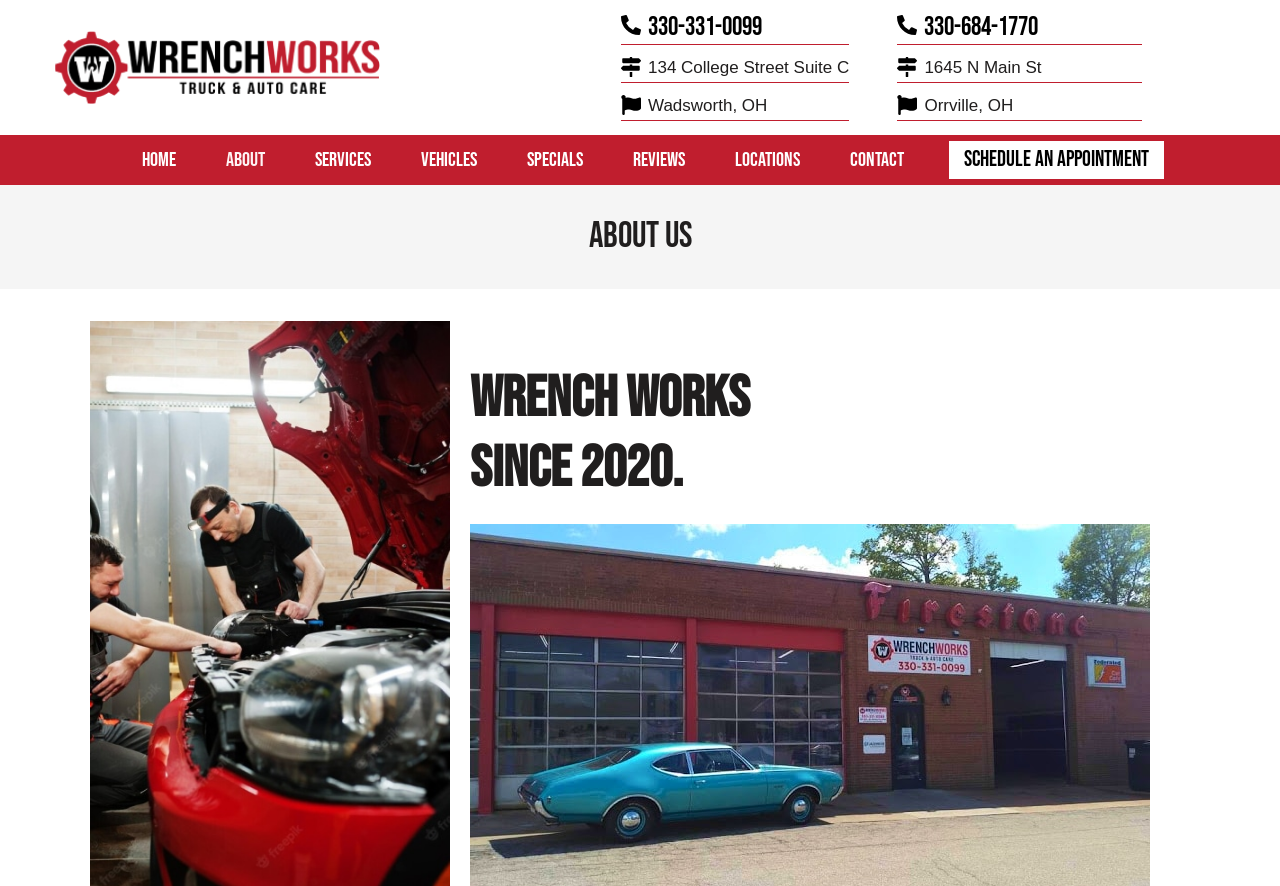Identify the bounding box coordinates of the region that should be clicked to execute the following instruction: "View the ABOUT US section".

[0.043, 0.245, 0.957, 0.29]